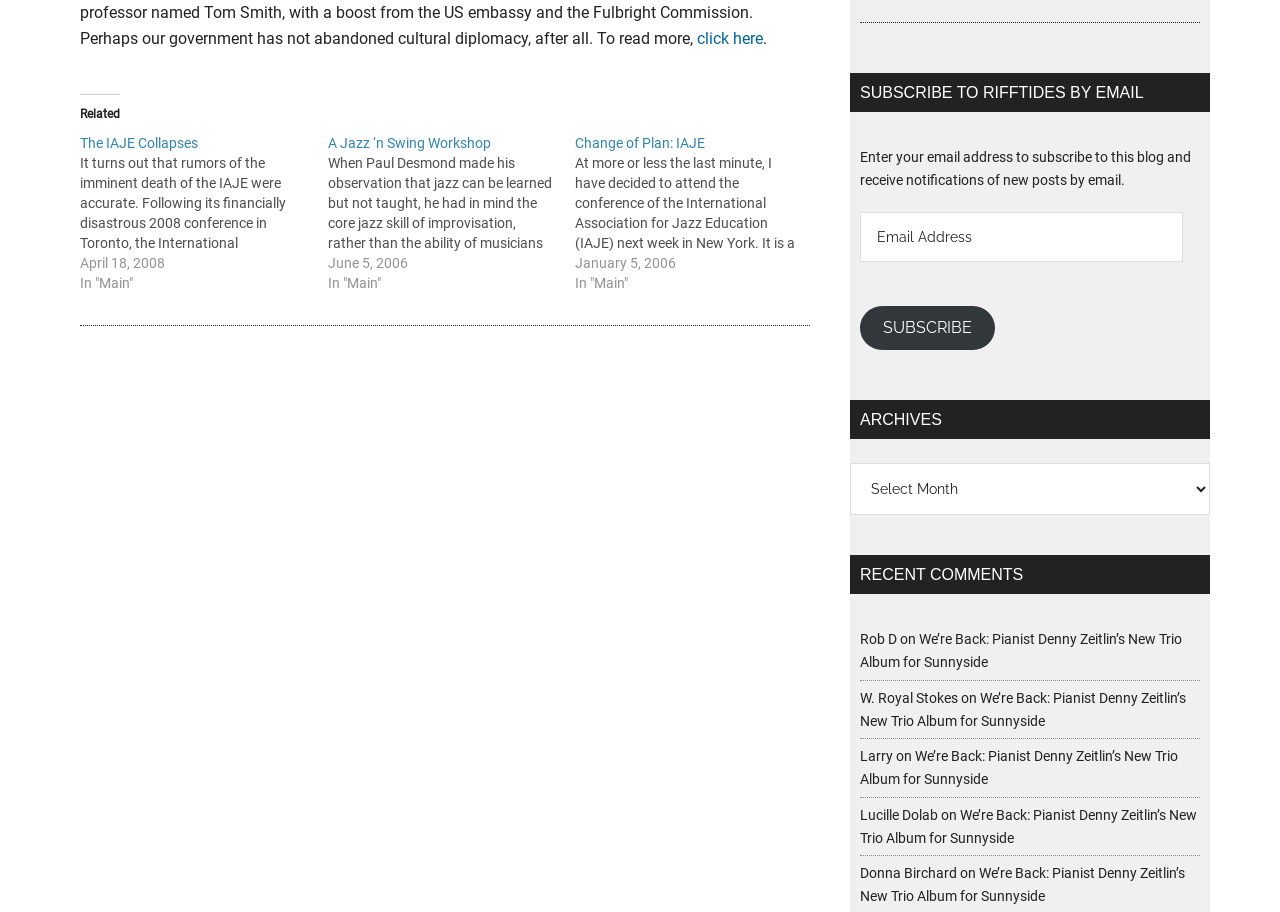From the webpage screenshot, predict the bounding box of the UI element that matches this description: "Subscribe".

[0.672, 0.335, 0.777, 0.384]